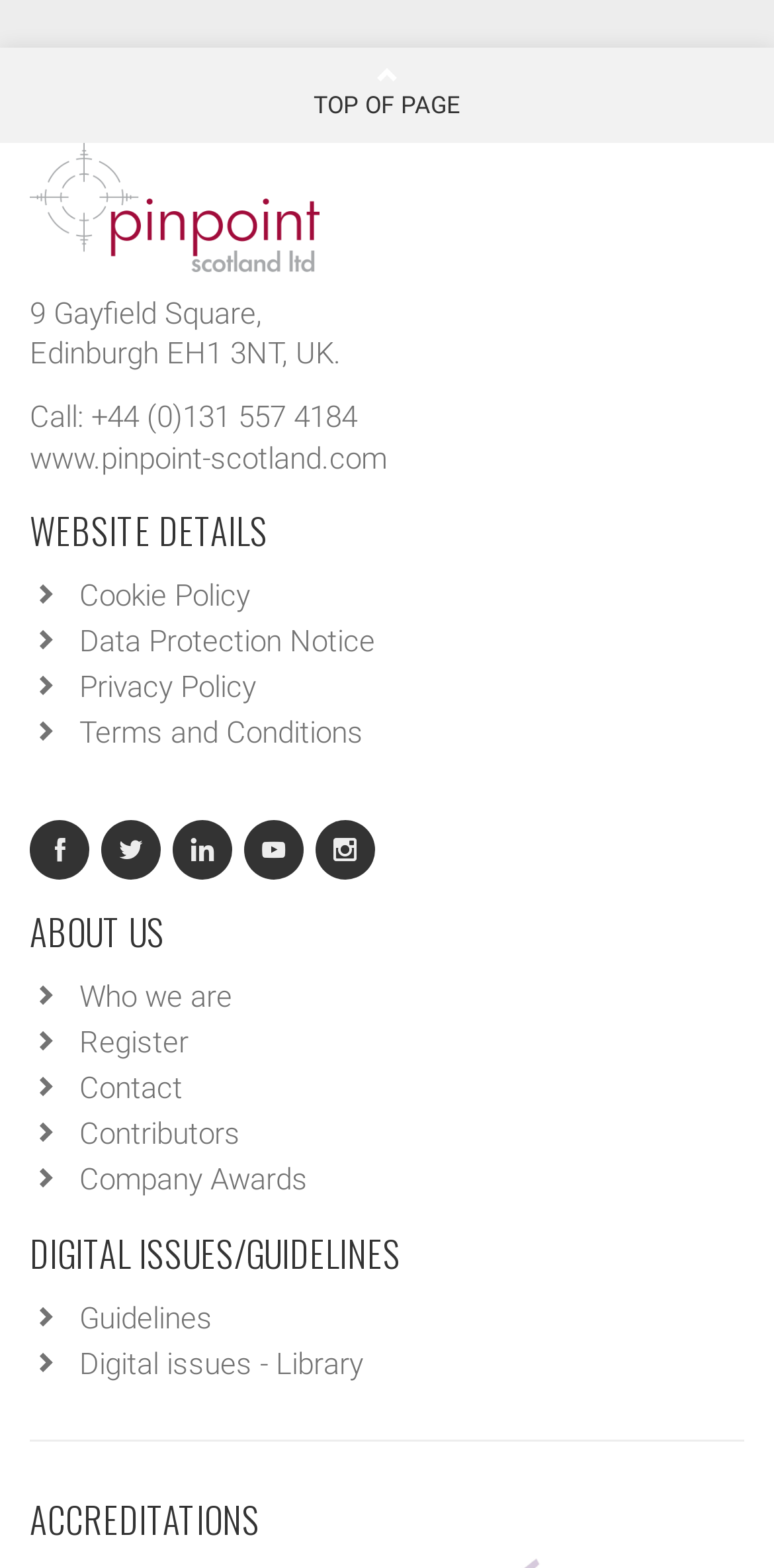Answer this question using a single word or a brief phrase:
What are the social media links available on the webpage?

Five social media links